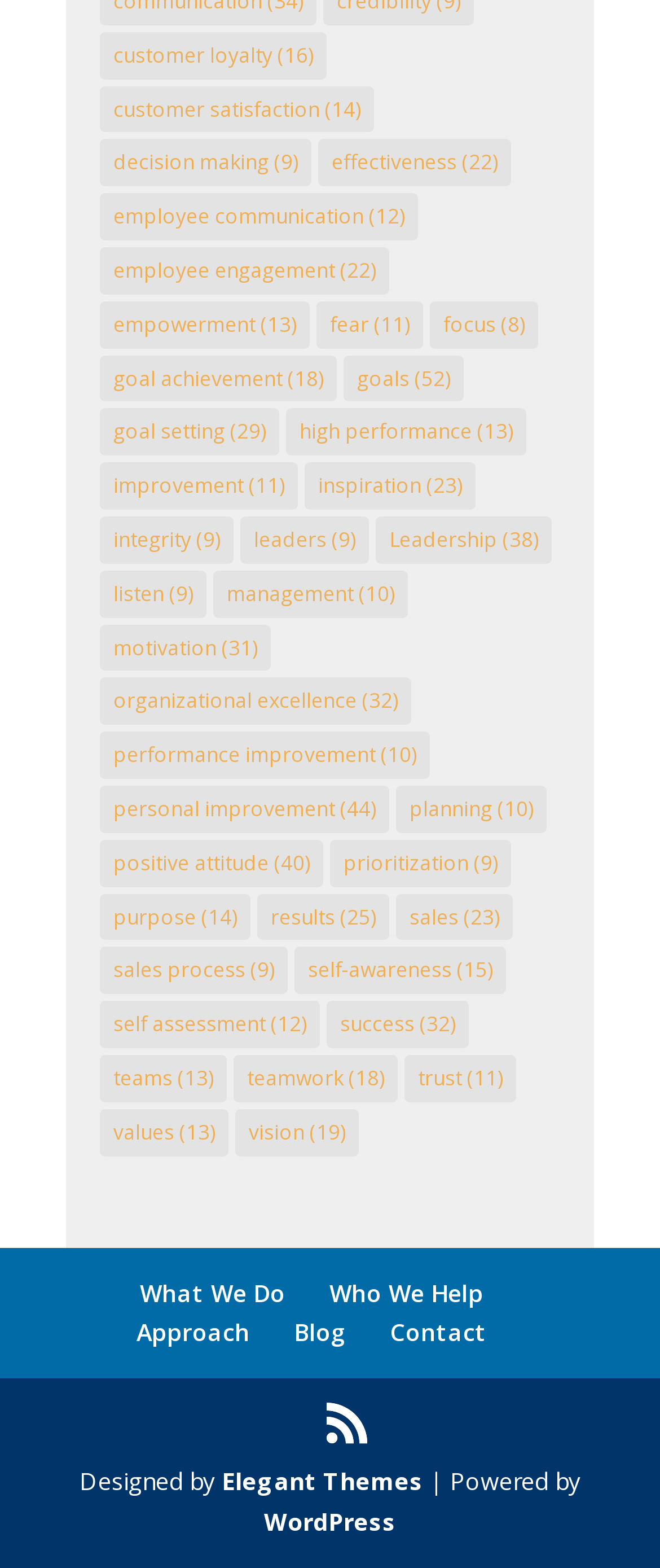Specify the bounding box coordinates of the area that needs to be clicked to achieve the following instruction: "click on customer loyalty".

[0.151, 0.02, 0.495, 0.05]